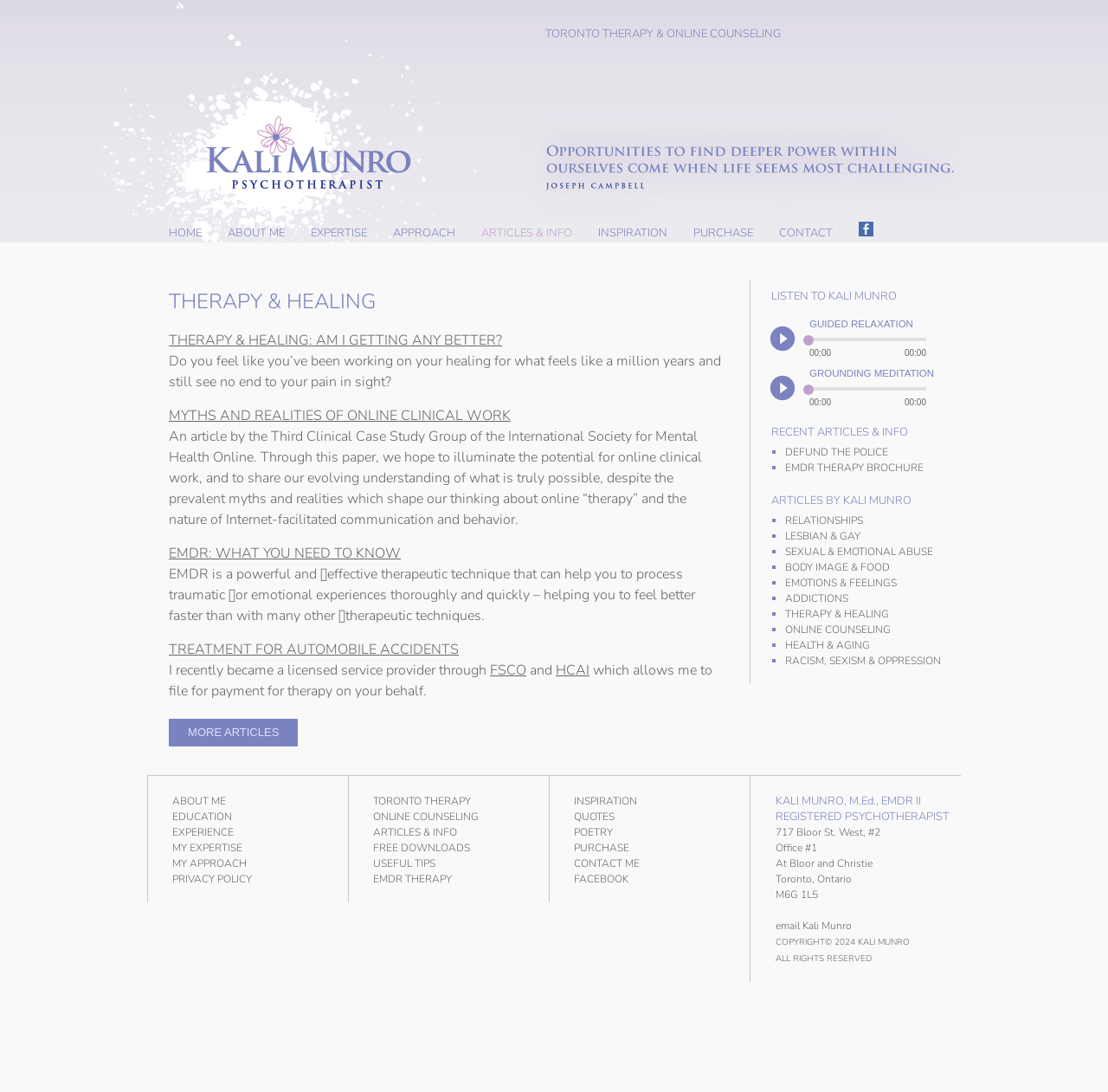What is the topic of the article 'THERAPY & HEALING: AM I GETTING ANY BETTER?'?
Please provide a single word or phrase as the answer based on the screenshot.

Therapy and healing